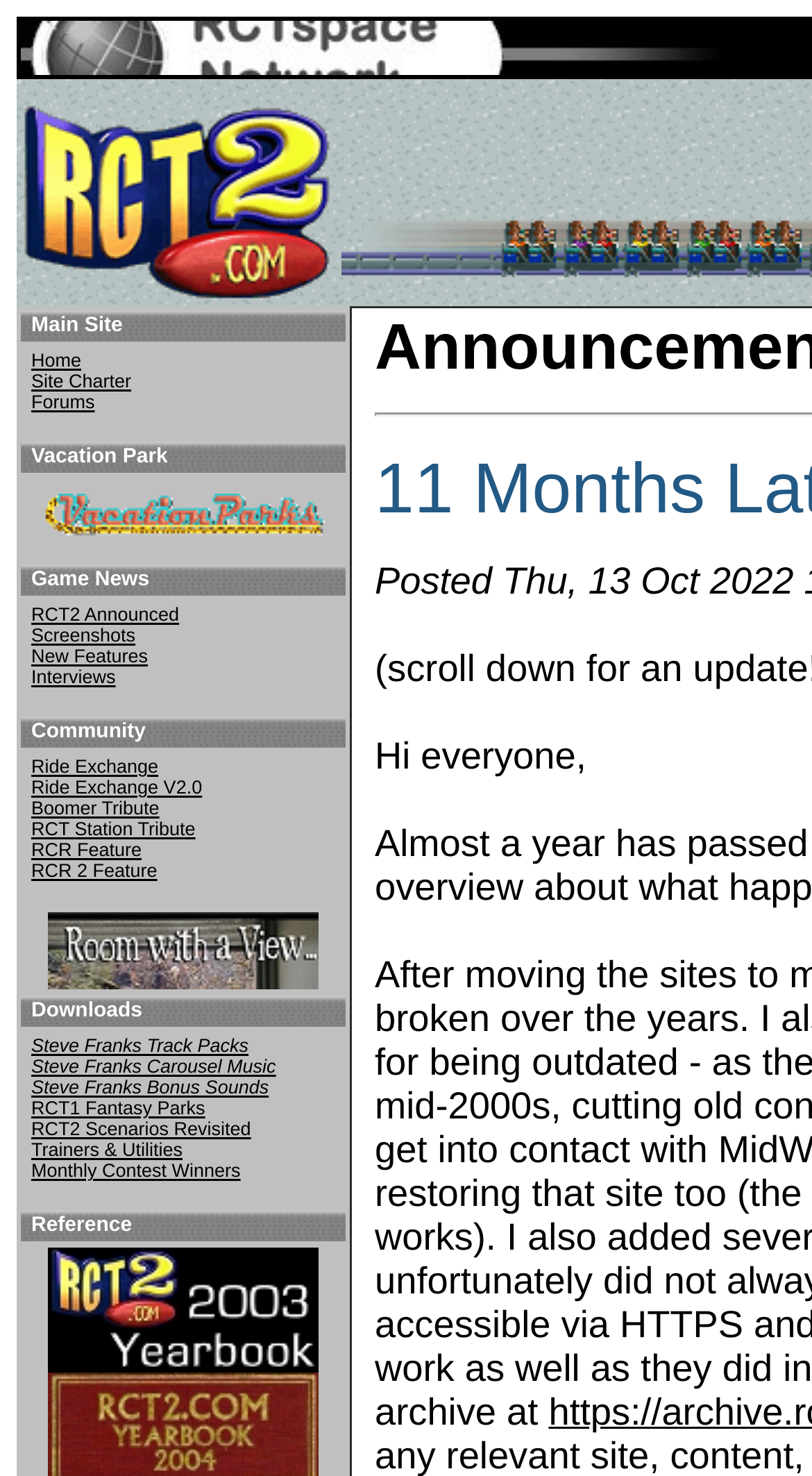Please determine the bounding box coordinates of the element's region to click for the following instruction: "Go to Home Site".

[0.038, 0.237, 0.1, 0.251]